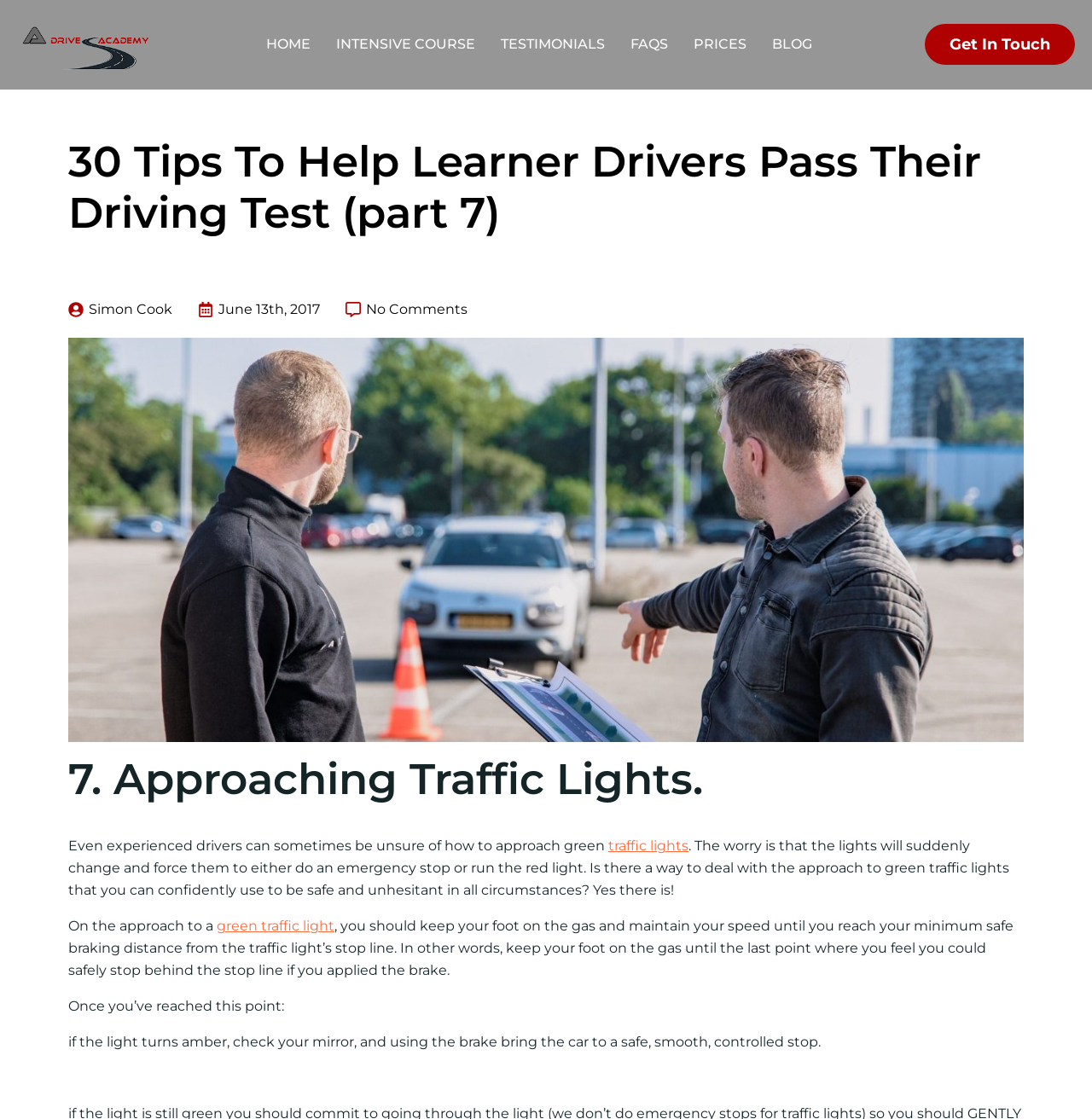What is the purpose of the blog post?
Give a detailed and exhaustive answer to the question.

The answer can be inferred by looking at the title of the webpage, which is '30 Tips To Help Learner Drivers Pass Their Driving Test (part 7)', and the content of the webpage, which provides driving tips and advice.